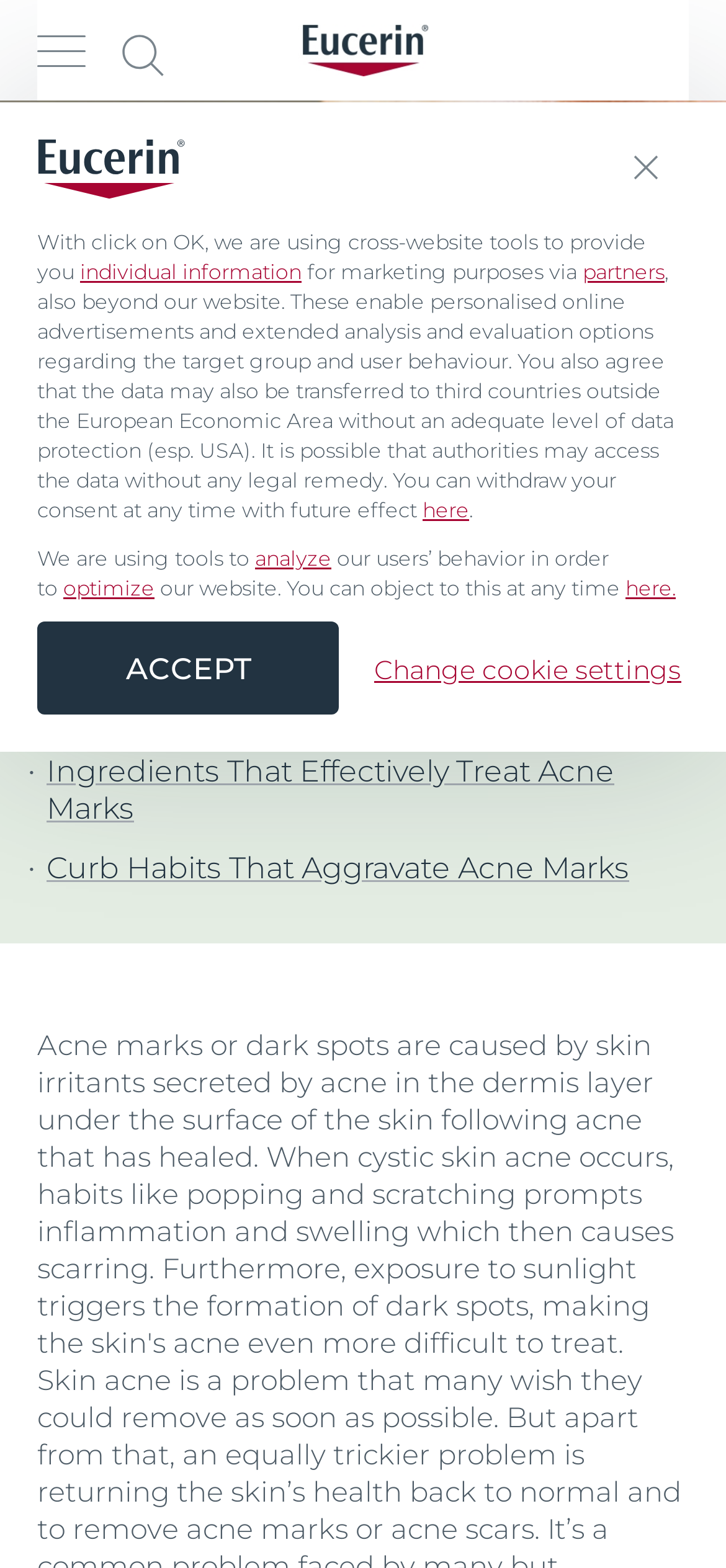Locate the bounding box coordinates of the element that should be clicked to execute the following instruction: "Explore acne prone skin".

[0.364, 0.323, 0.669, 0.341]